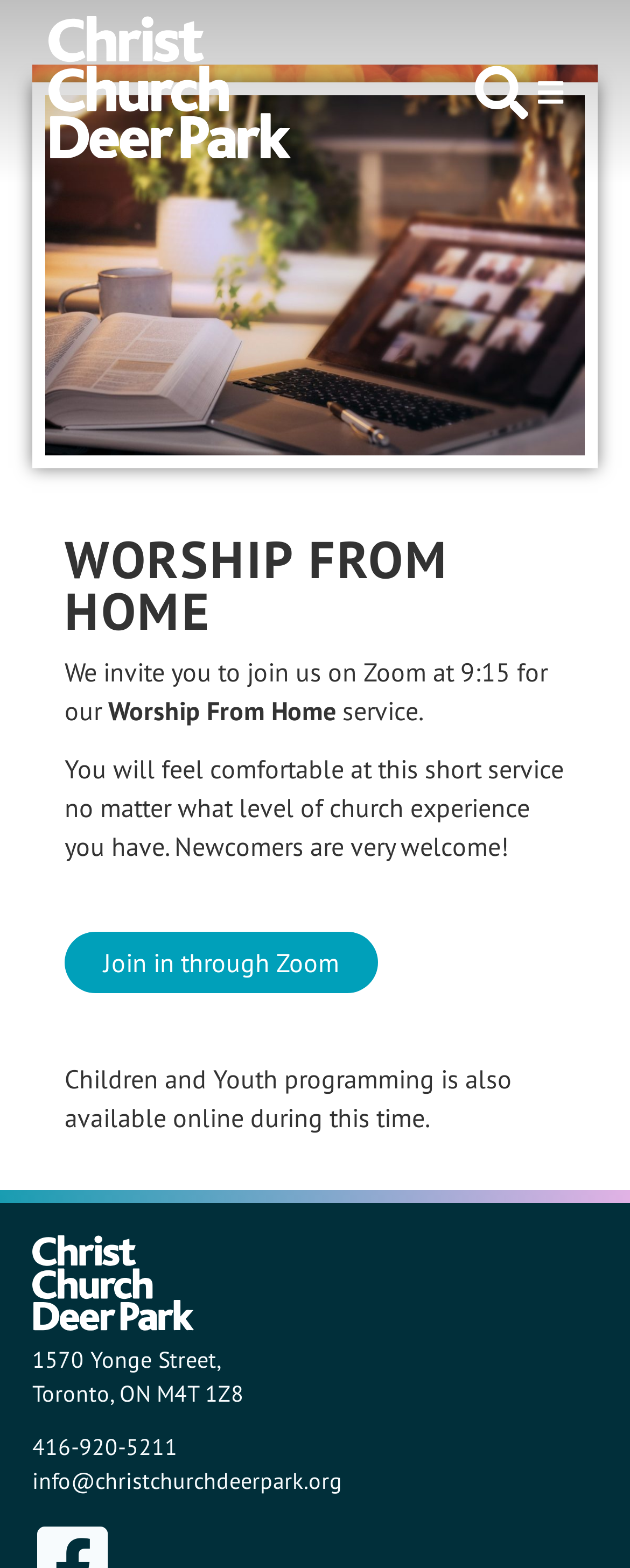What is available online for children and youth during the service?
Look at the image and respond with a single word or a short phrase.

Programming